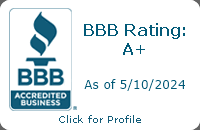Please examine the image and provide a detailed answer to the question: What is the purpose of the 'Click for Profile' prompt?

The 'Click for Profile' prompt invites visitors to access further details about the business's standing, customer reviews, and additional accreditation information, providing potential customers with more information to evaluate the credibility and quality of the services provided.